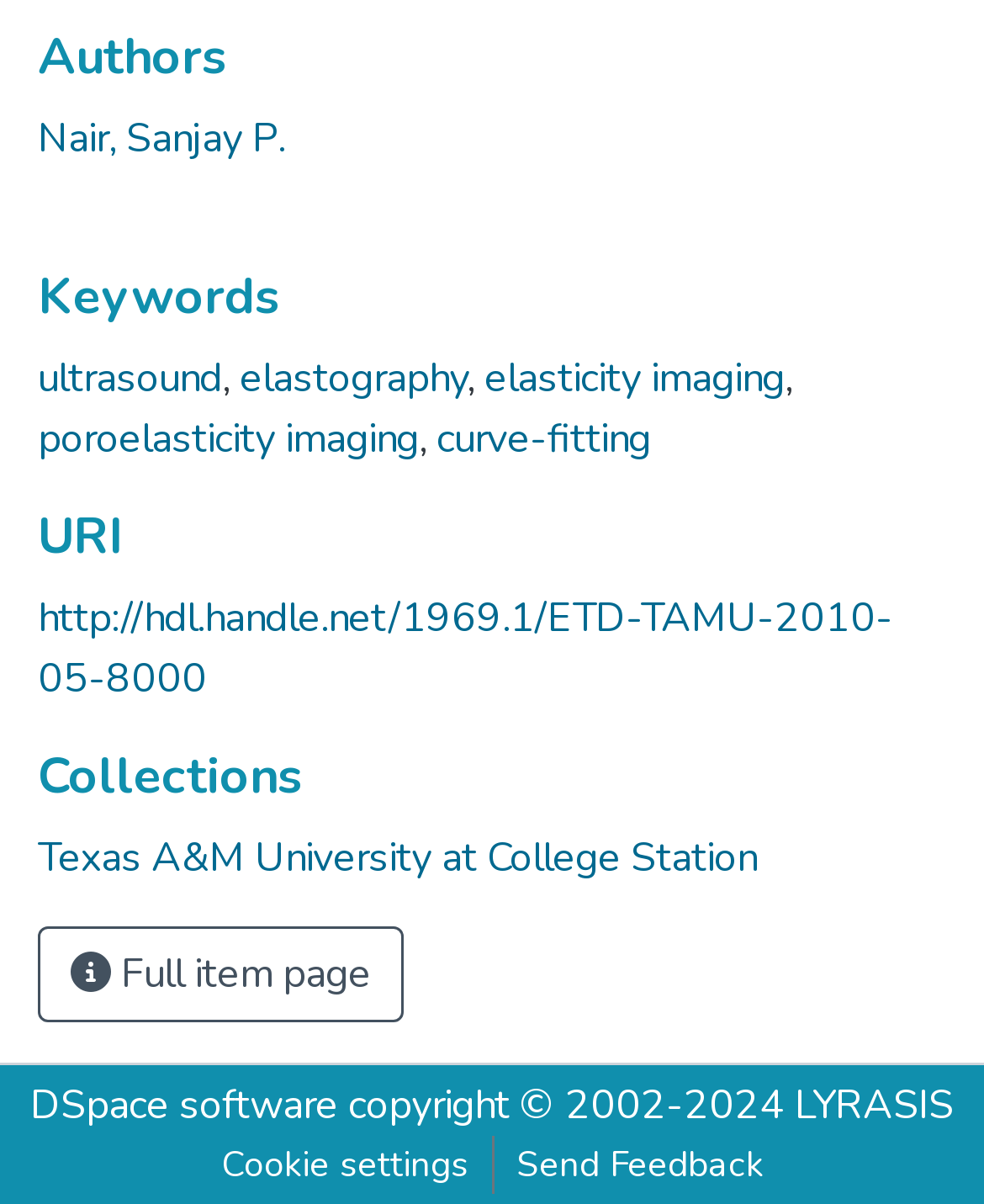Please determine the bounding box coordinates of the element's region to click for the following instruction: "View DSpace software".

[0.031, 0.895, 0.344, 0.941]